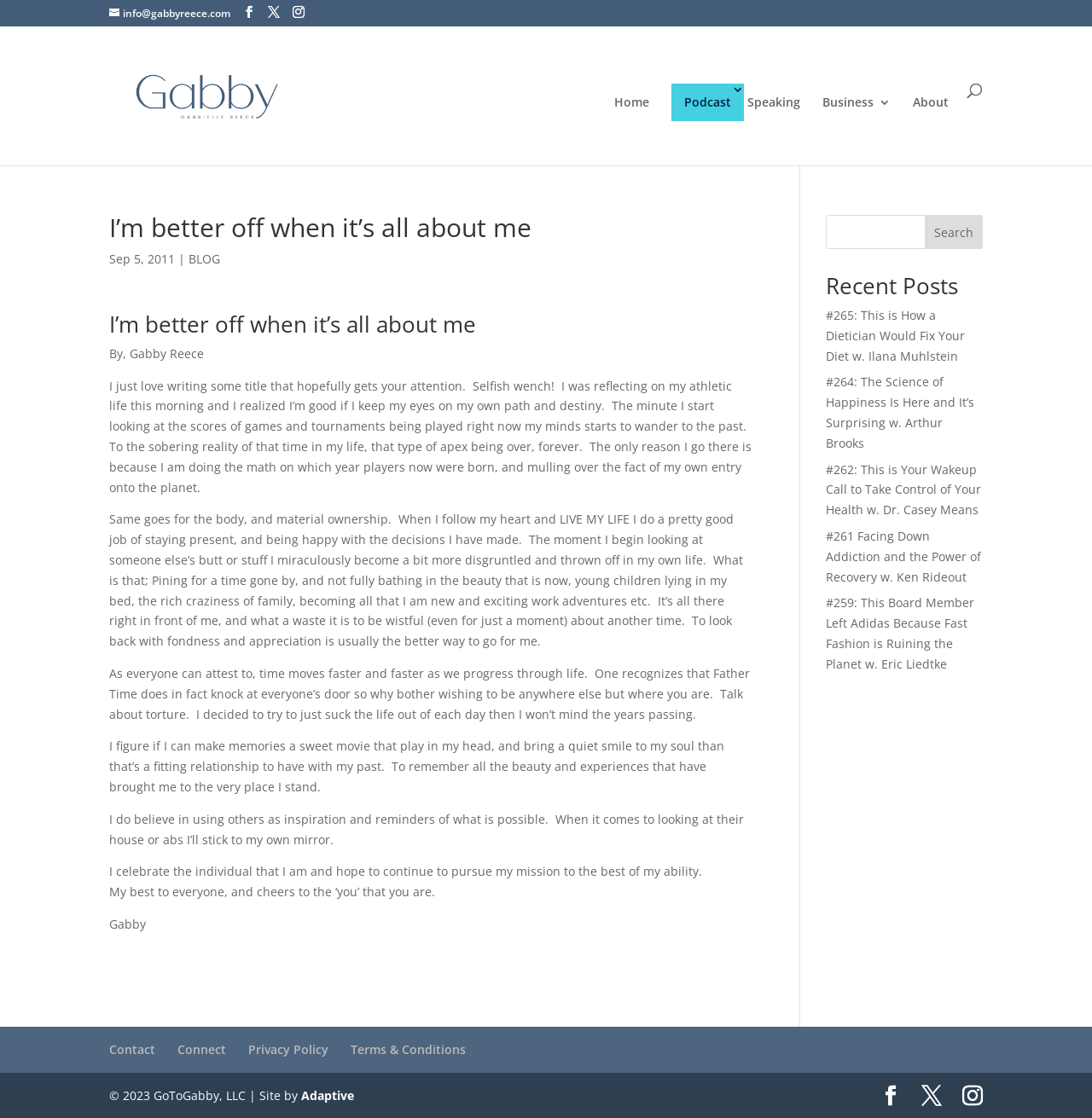How many search boxes are there on the webpage?
Please use the visual content to give a single word or phrase answer.

2